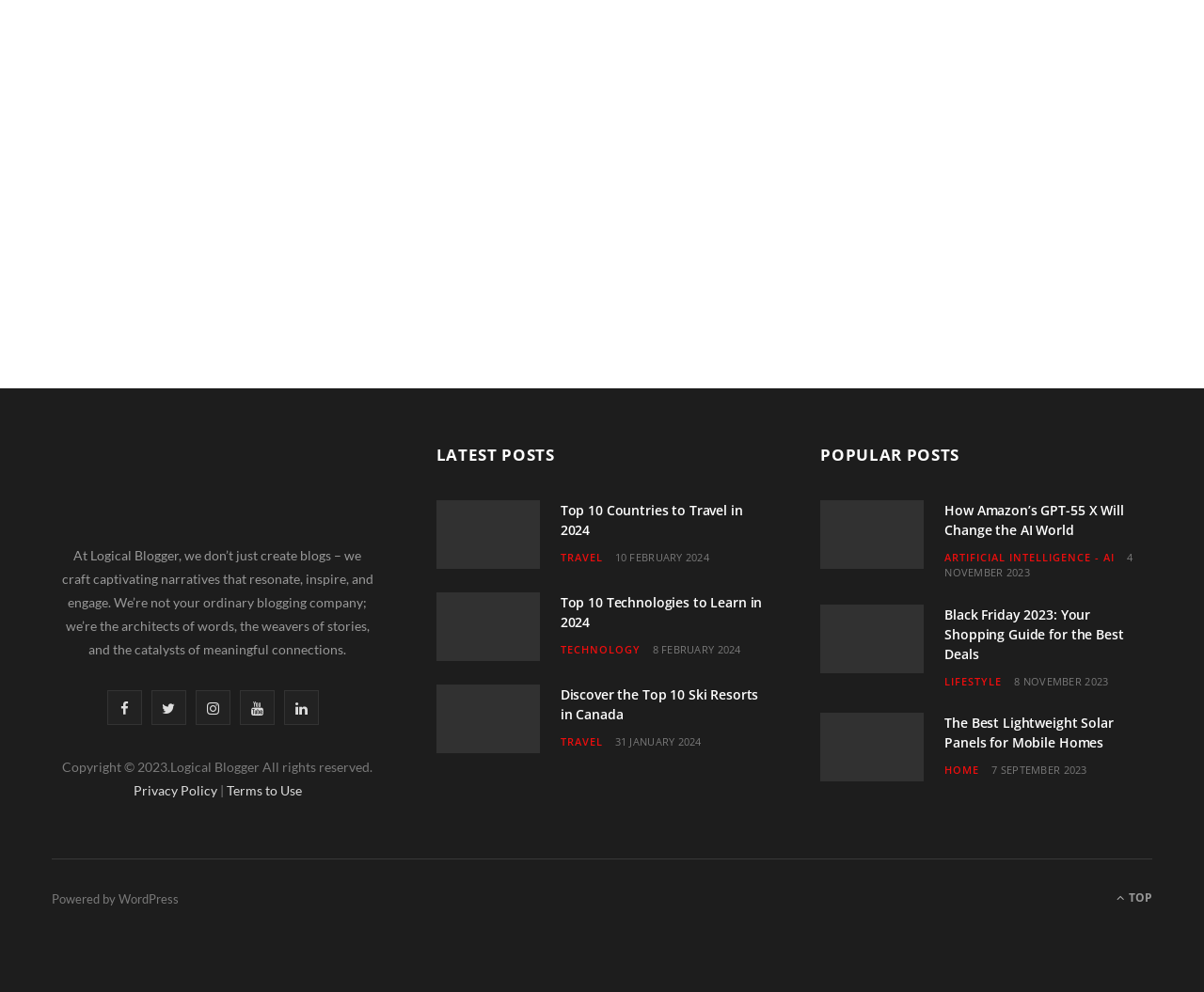What is the platform that powers this website?
Based on the screenshot, provide your answer in one word or phrase.

WordPress